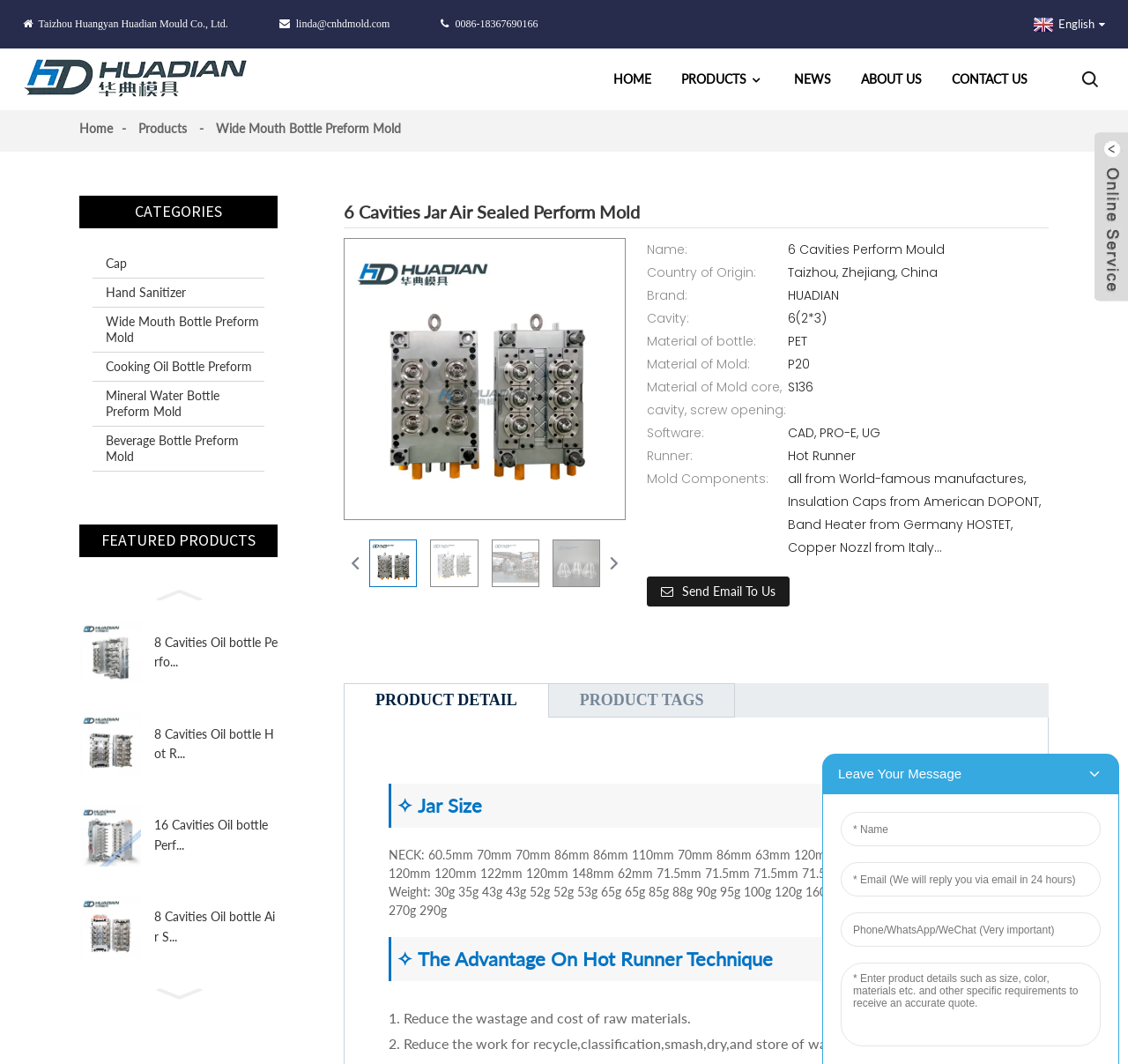Identify the bounding box coordinates for the UI element described as: "Home".

[0.07, 0.114, 0.1, 0.128]